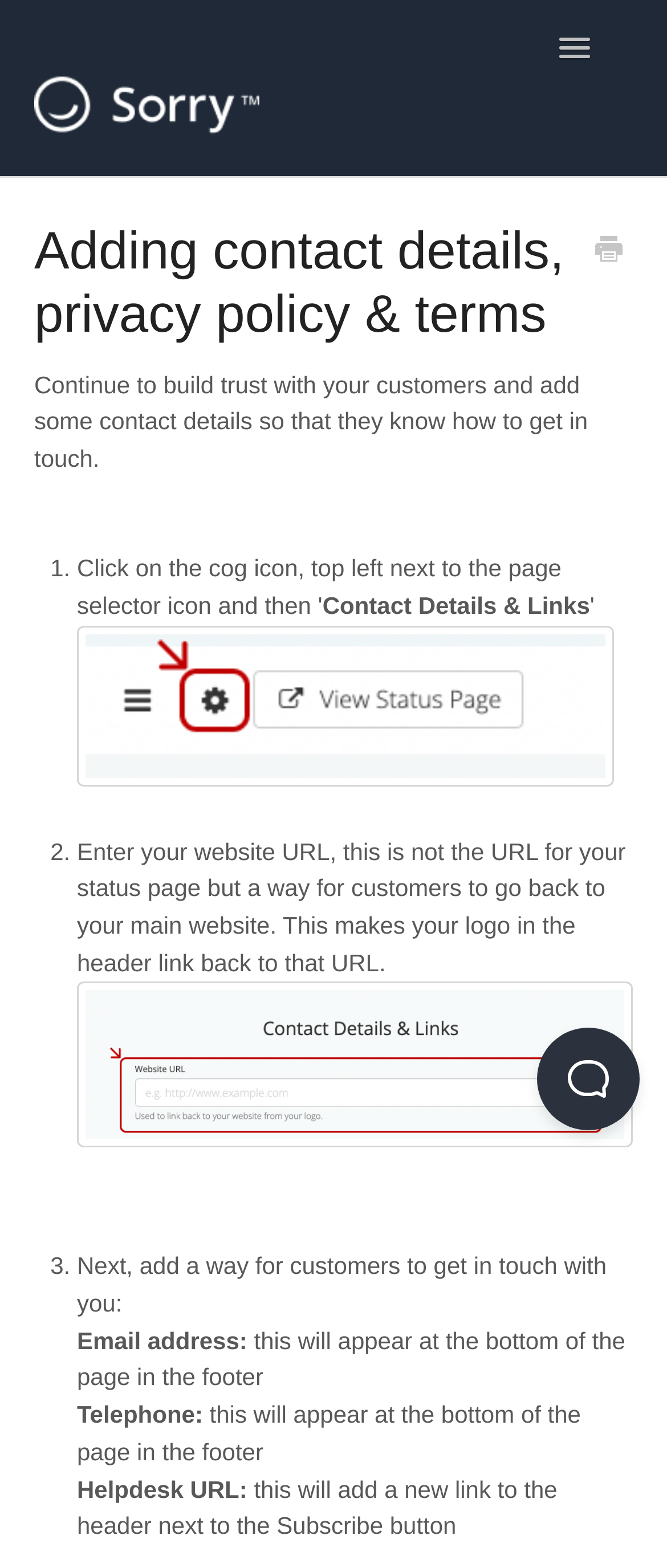What is the location of the 'Toggle Navigation' button?
Please interpret the details in the image and answer the question thoroughly.

The 'Toggle Navigation' button is located in the top right corner of the webpage, as indicated by its bounding box coordinates [0.813, 0.015, 0.91, 0.046]. This suggests that it is a navigation menu toggle button.